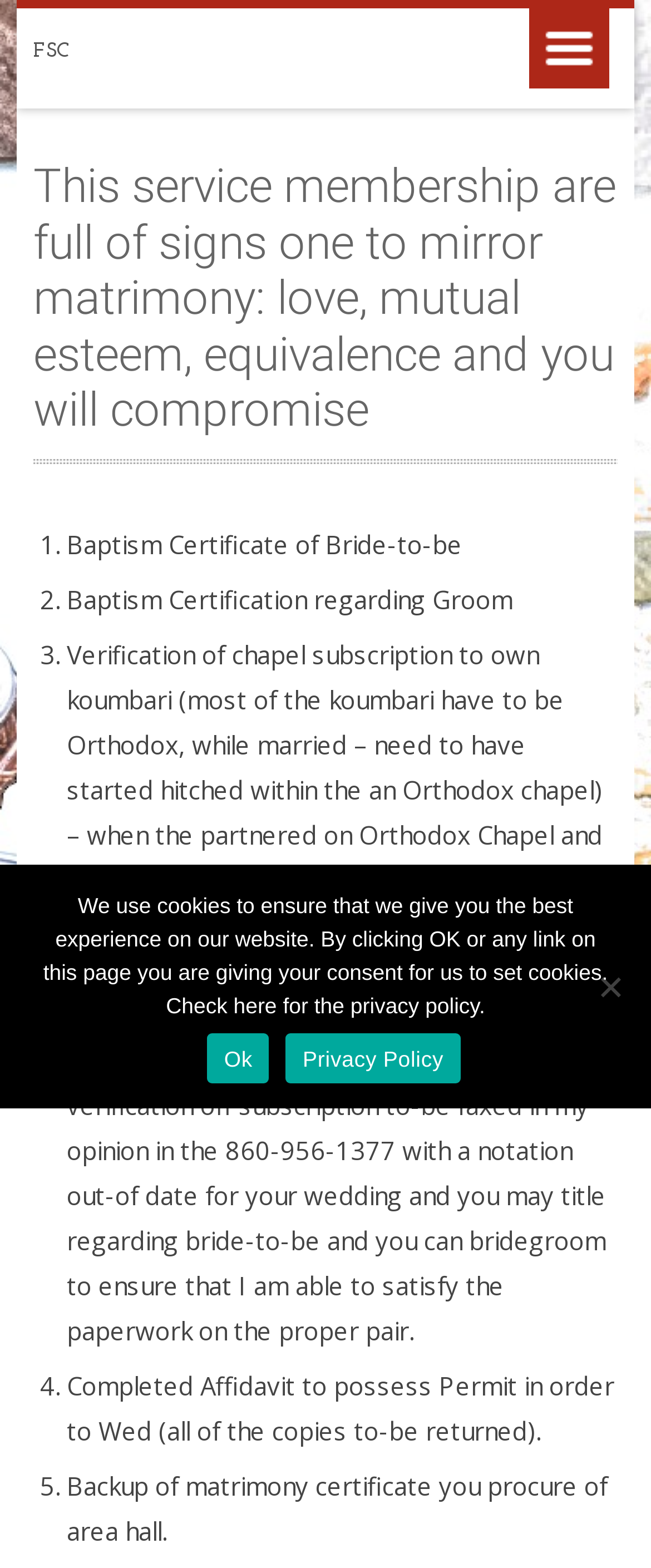How many items are required for marriage?
Give a detailed response to the question by analyzing the screenshot.

Based on the webpage, there are 5 items required for marriage, which are listed in a numbered list. These items include Baptism Certificate of Bride-to-be, Baptism Certification of Groom, Verification of church subscription, Completed Affidavit for Permit to Wed, and Backup of marriage certificate.